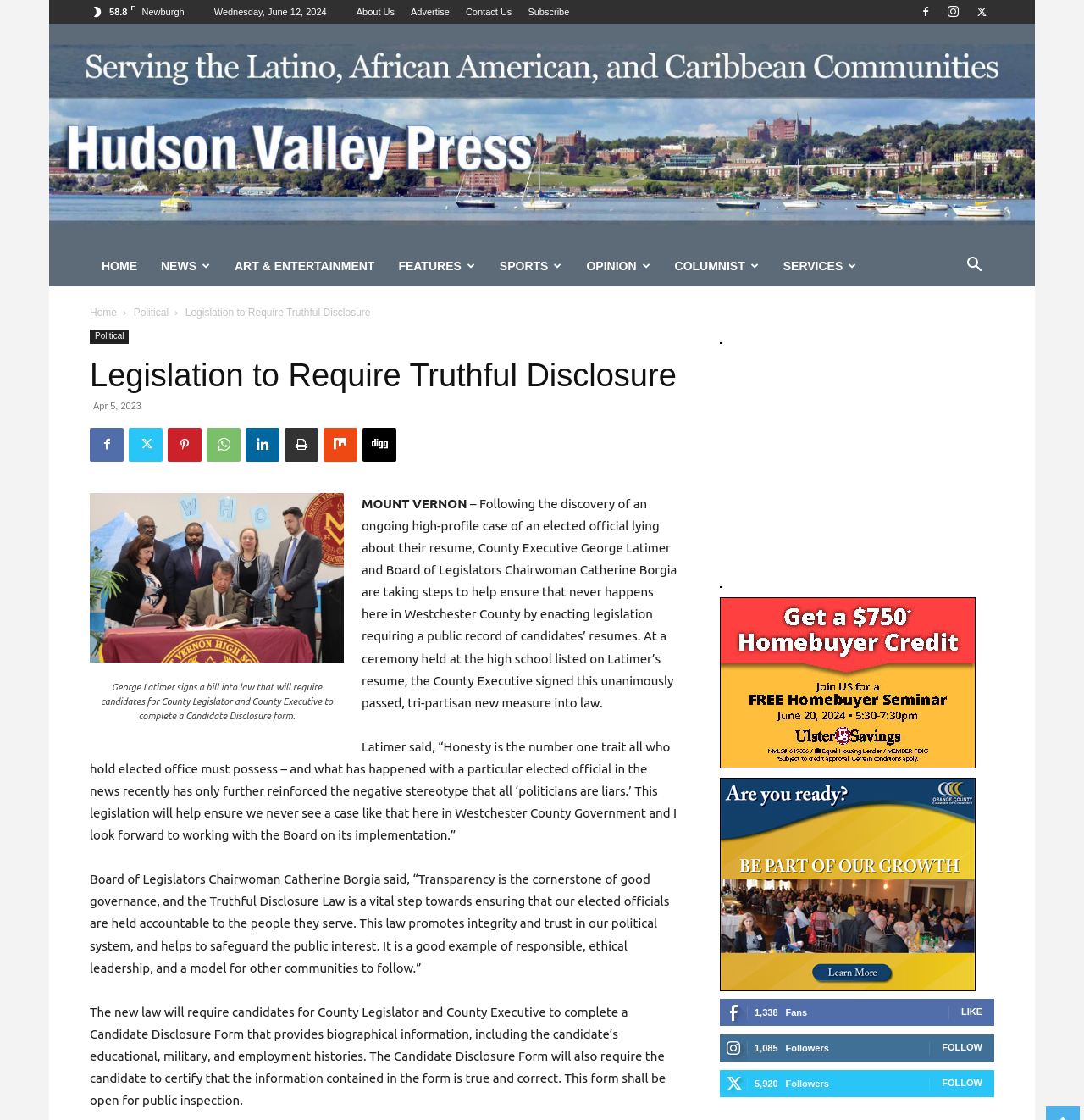Pinpoint the bounding box coordinates of the clickable area needed to execute the instruction: "Read the news about 'Legislation to Require Truthful Disclosure'". The coordinates should be specified as four float numbers between 0 and 1, i.e., [left, top, right, bottom].

[0.171, 0.274, 0.342, 0.284]